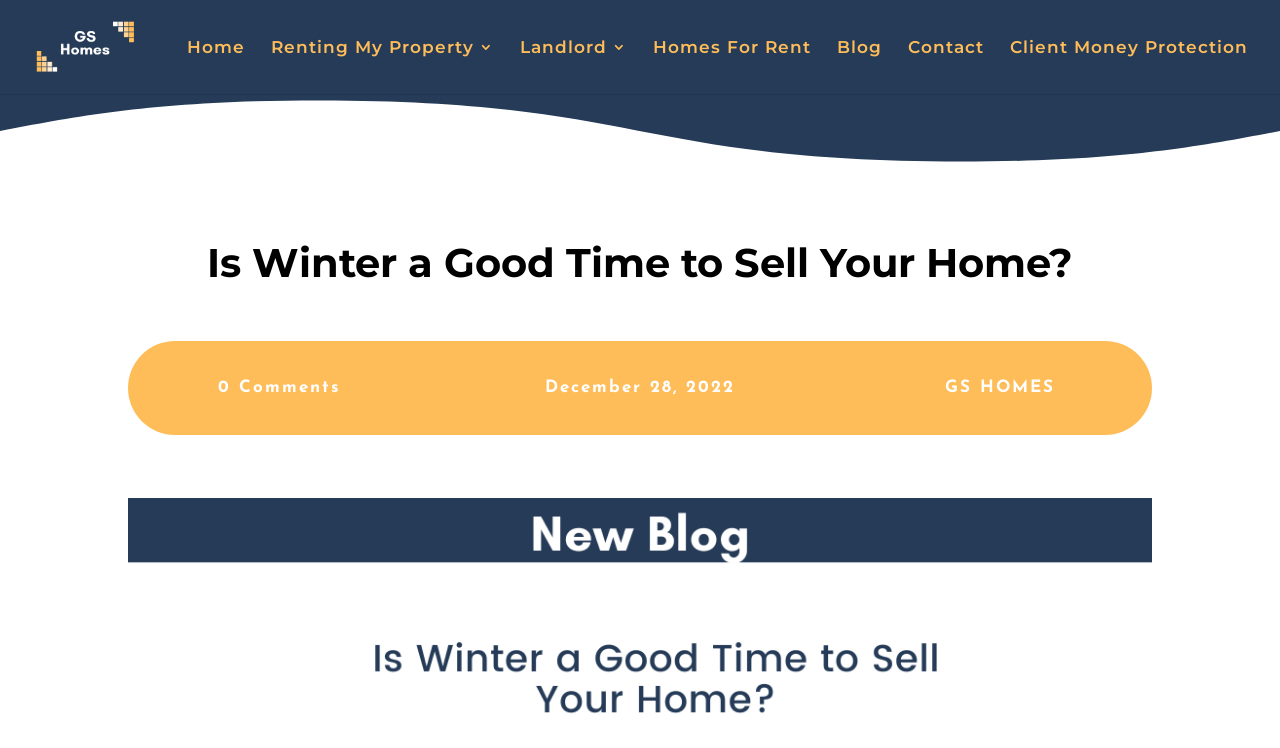What is the topic of the blog post?
Please give a well-detailed answer to the question.

The topic of the blog post can be found in the main heading, which asks the question 'Is Winter a Good Time to Sell Your Home?'.